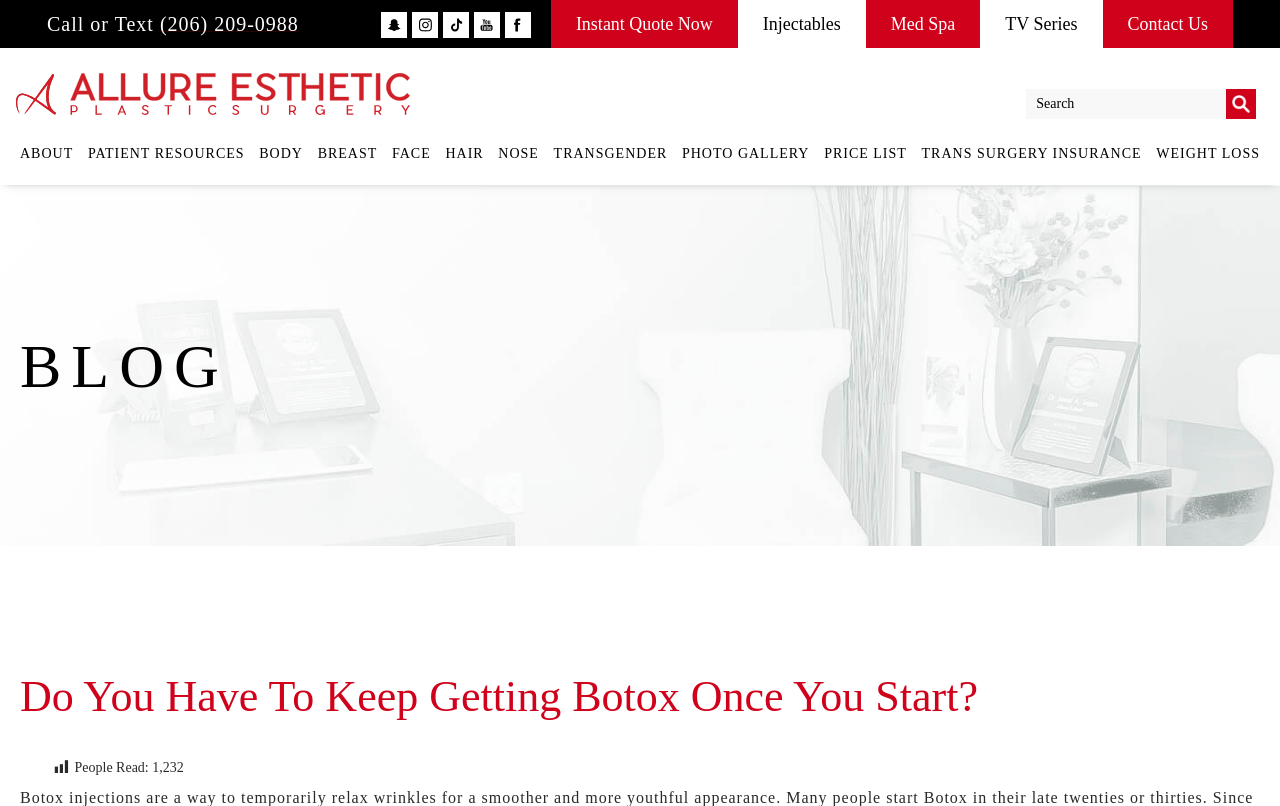Determine the bounding box coordinates for the clickable element required to fulfill the instruction: "Read the blog post". Provide the coordinates as four float numbers between 0 and 1, i.e., [left, top, right, bottom].

[0.016, 0.833, 0.984, 0.898]